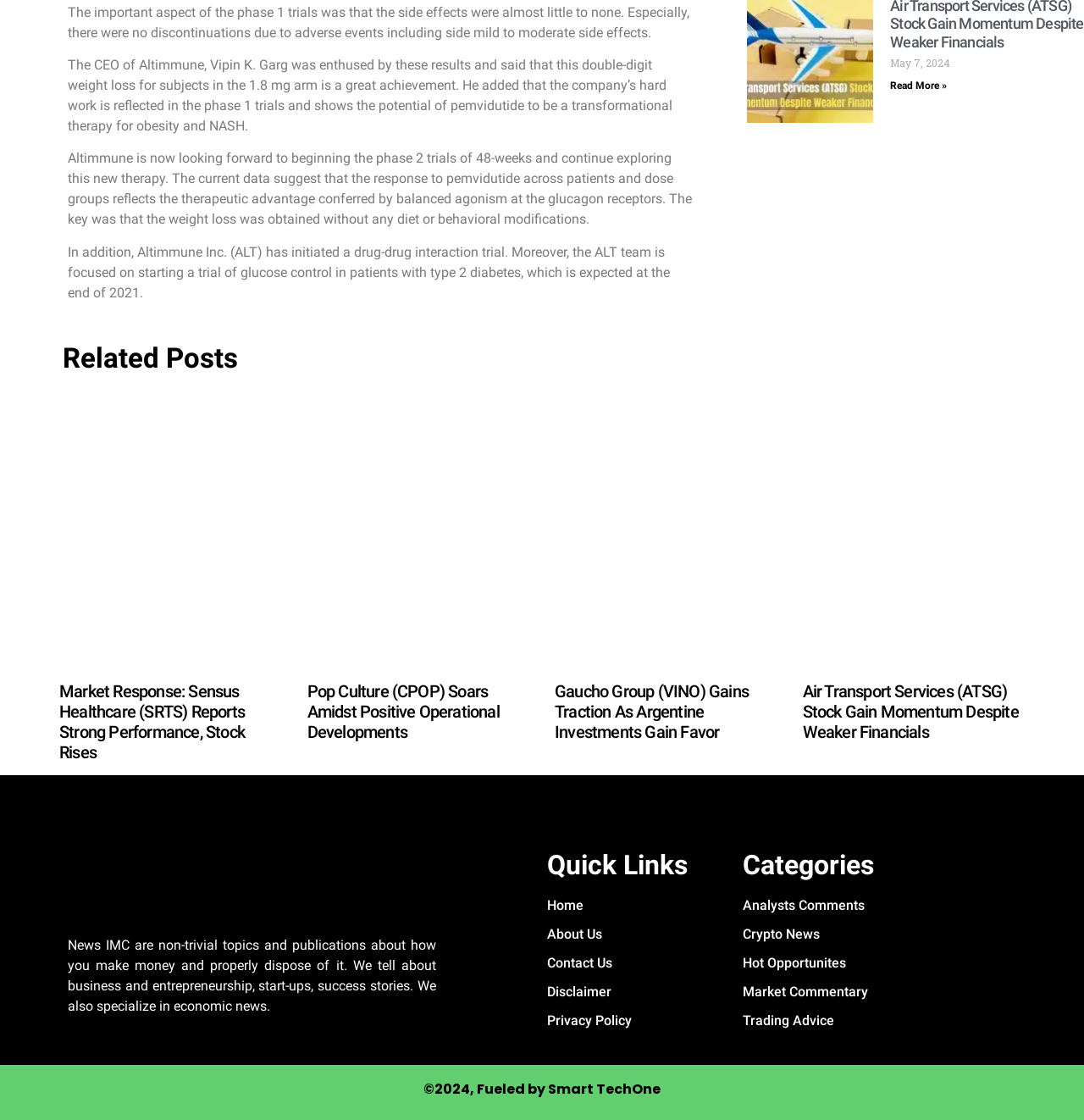Based on the element description: "Home", identify the bounding box coordinates for this UI element. The coordinates must be four float numbers between 0 and 1, listed as [left, top, right, bottom].

None